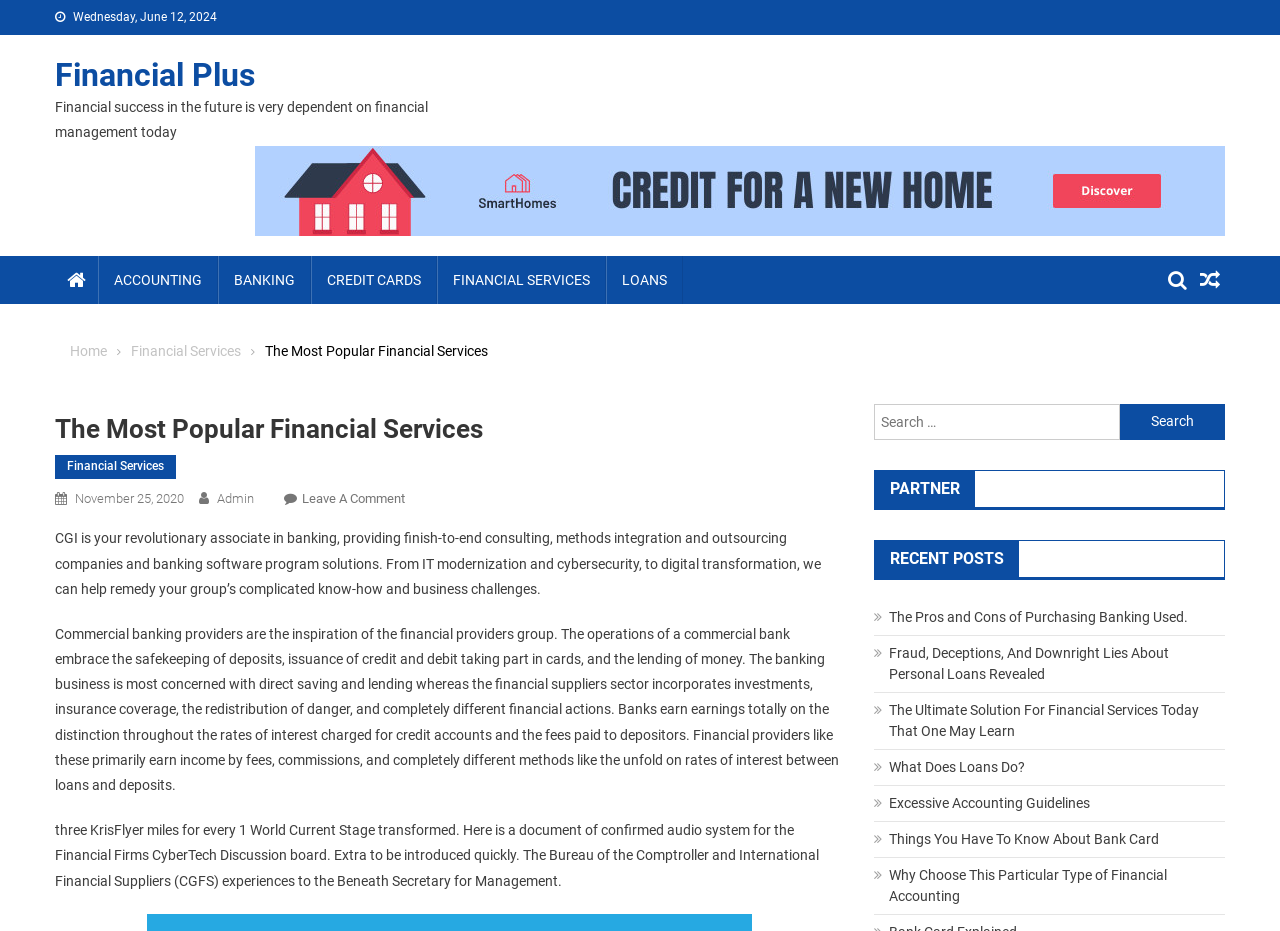What are the main categories of financial services listed?
Based on the screenshot, give a detailed explanation to answer the question.

The main categories of financial services are listed as links on the webpage, horizontally aligned, with ACCOUNTING, BANKING, CREDIT CARDS, FINANCIAL SERVICES, and LOANS being the options.